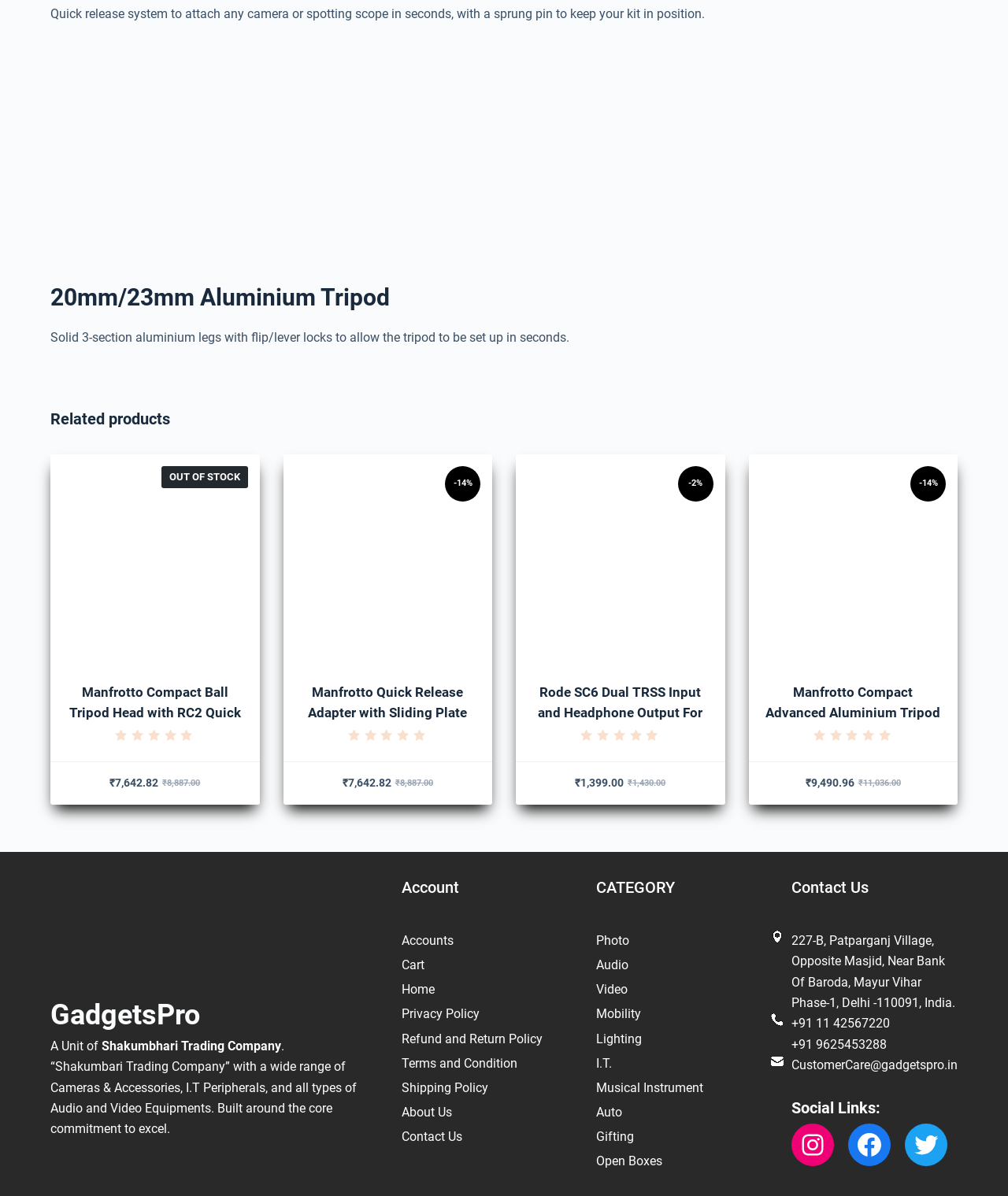What is the company name mentioned in the footer?
Please use the visual content to give a single word or phrase answer.

Shakumbhari Trading Company